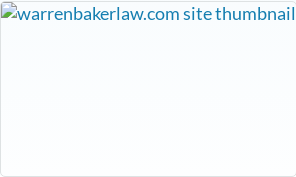What does the design of the website reflect?
Please answer the question with as much detail as possible using the screenshot.

The design of the website reflects the firm's branding and identity, which is essential in conveying professionalism and trustworthiness to potential clients, and helps to establish the firm's online presence.